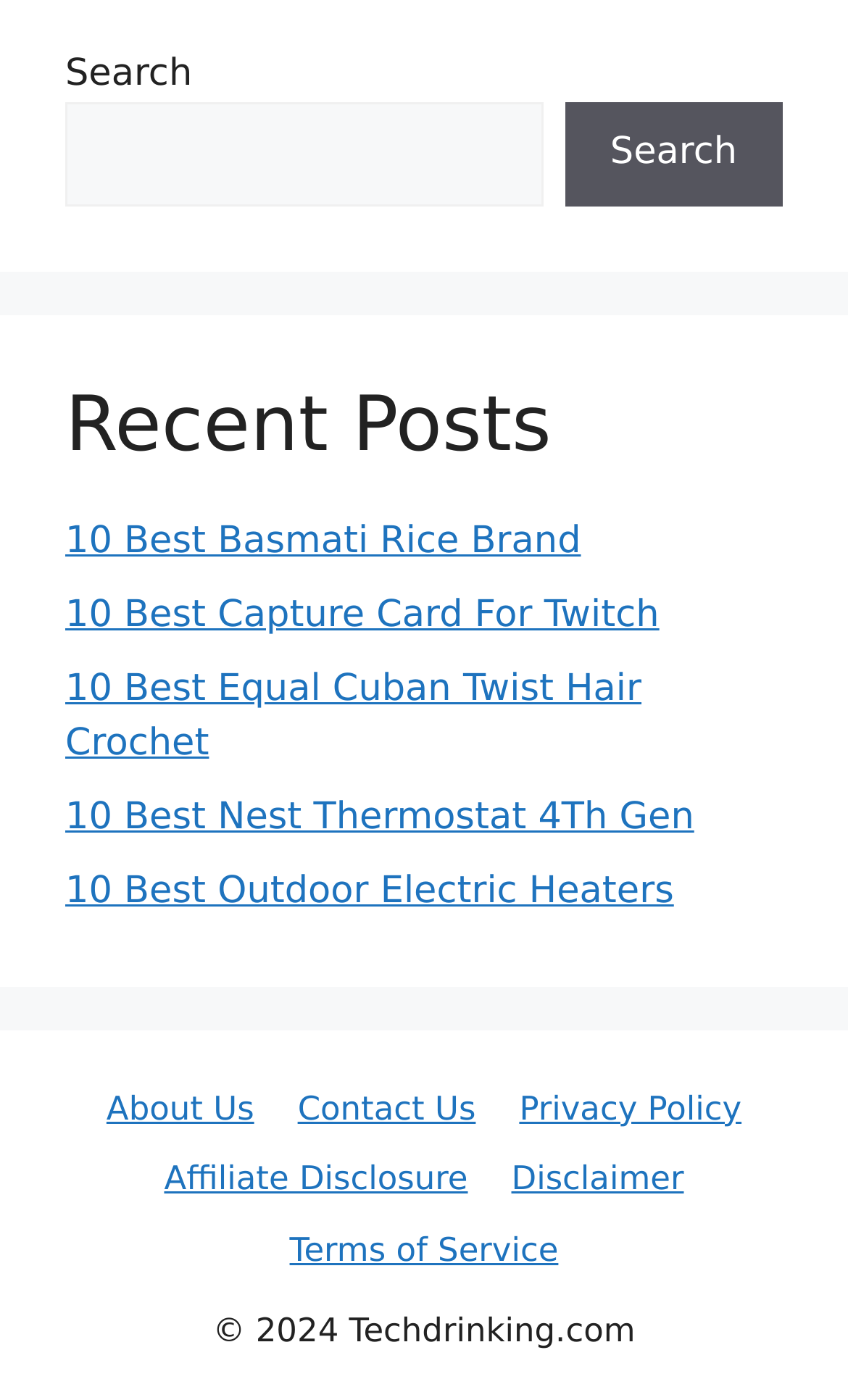What can be found in the footer section? Analyze the screenshot and reply with just one word or a short phrase.

Links and copyright